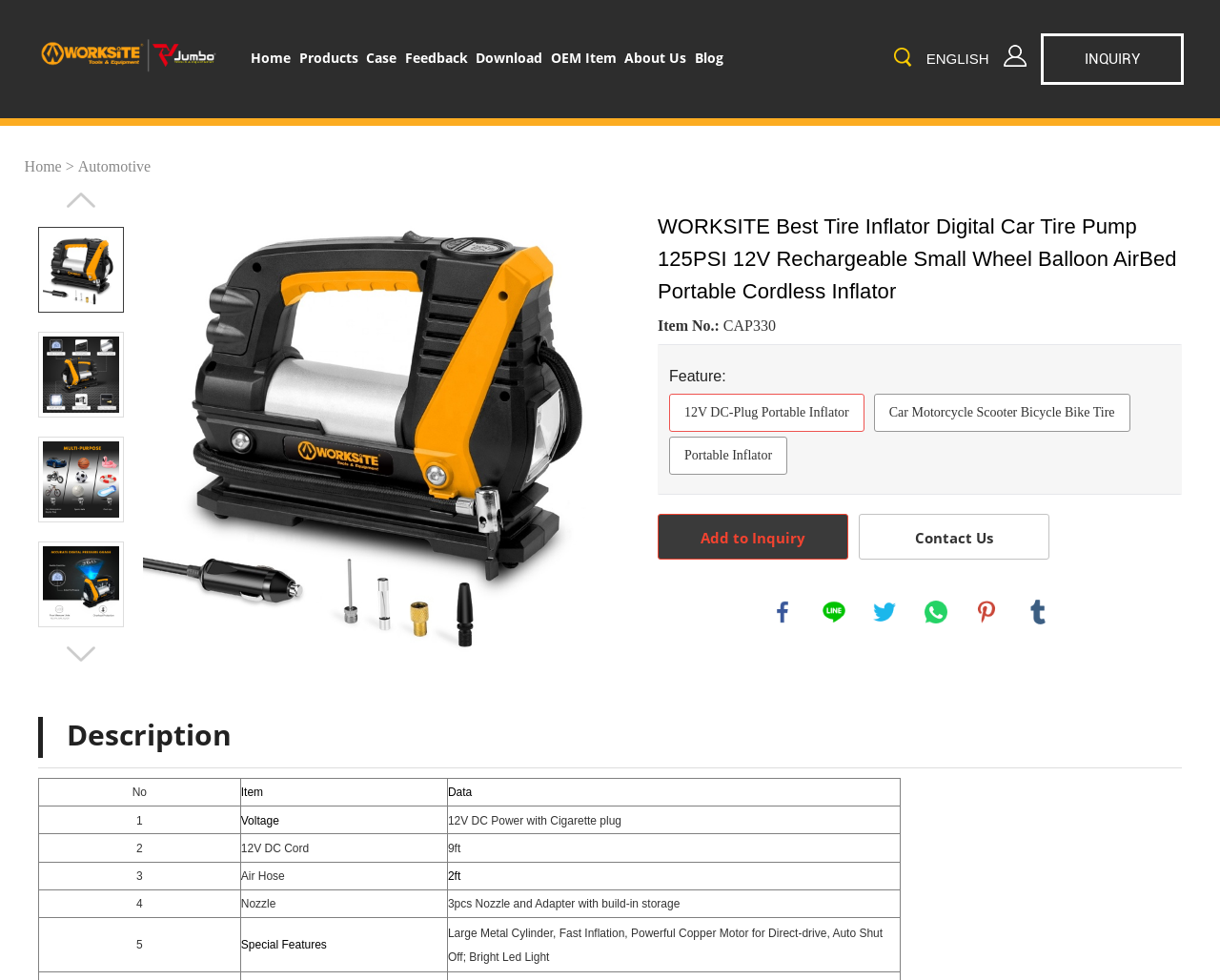Answer the question below with a single word or a brief phrase: 
How many nozzles are included with the product?

3